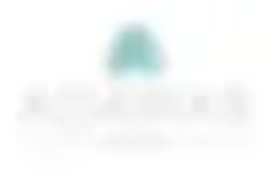Provide your answer in a single word or phrase: 
What is the font style of the text?

Clean, professional